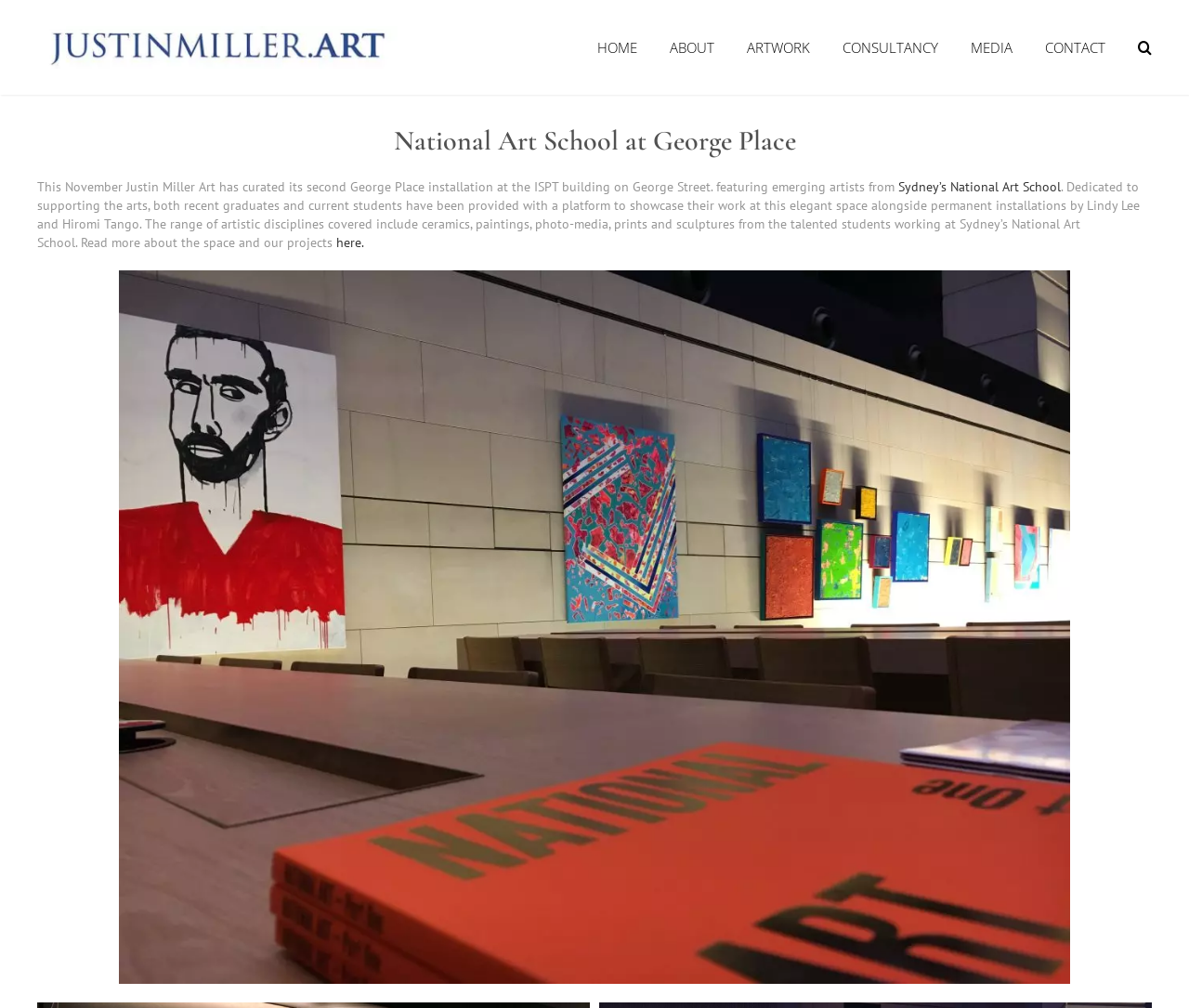What is the location of the ISPT building?
Please answer the question with a detailed and comprehensive explanation.

I found the answer by reading the text on the webpage, which mentions 'the ISPT building on George Street' as the location of the George Place installation.